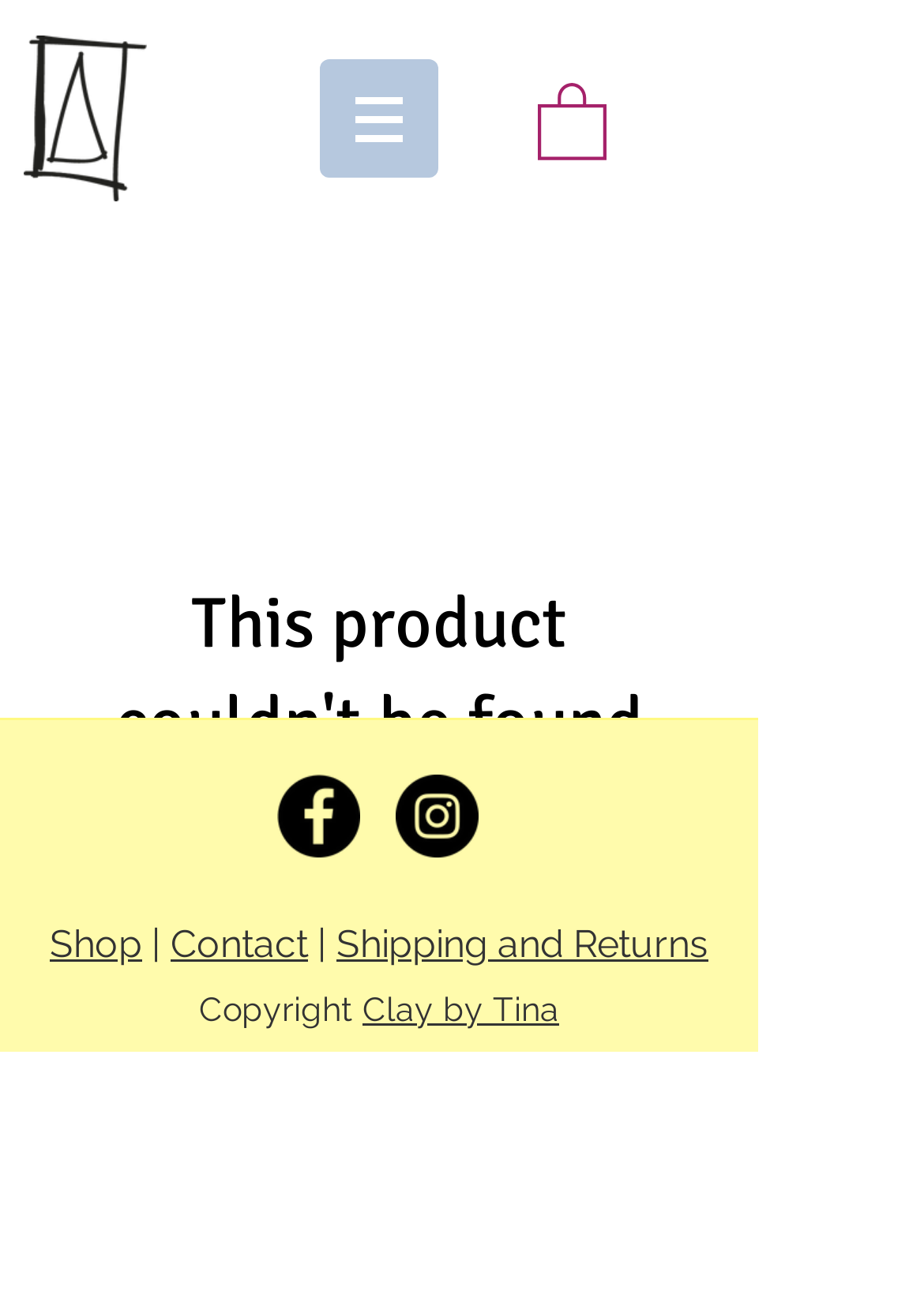Using the webpage screenshot and the element description aria-label="Facebook - Black Circle", determine the bounding box coordinates. Specify the coordinates in the format (top-left x, top-left y, bottom-right x, bottom-right y) with values ranging from 0 to 1.

[0.3, 0.6, 0.39, 0.664]